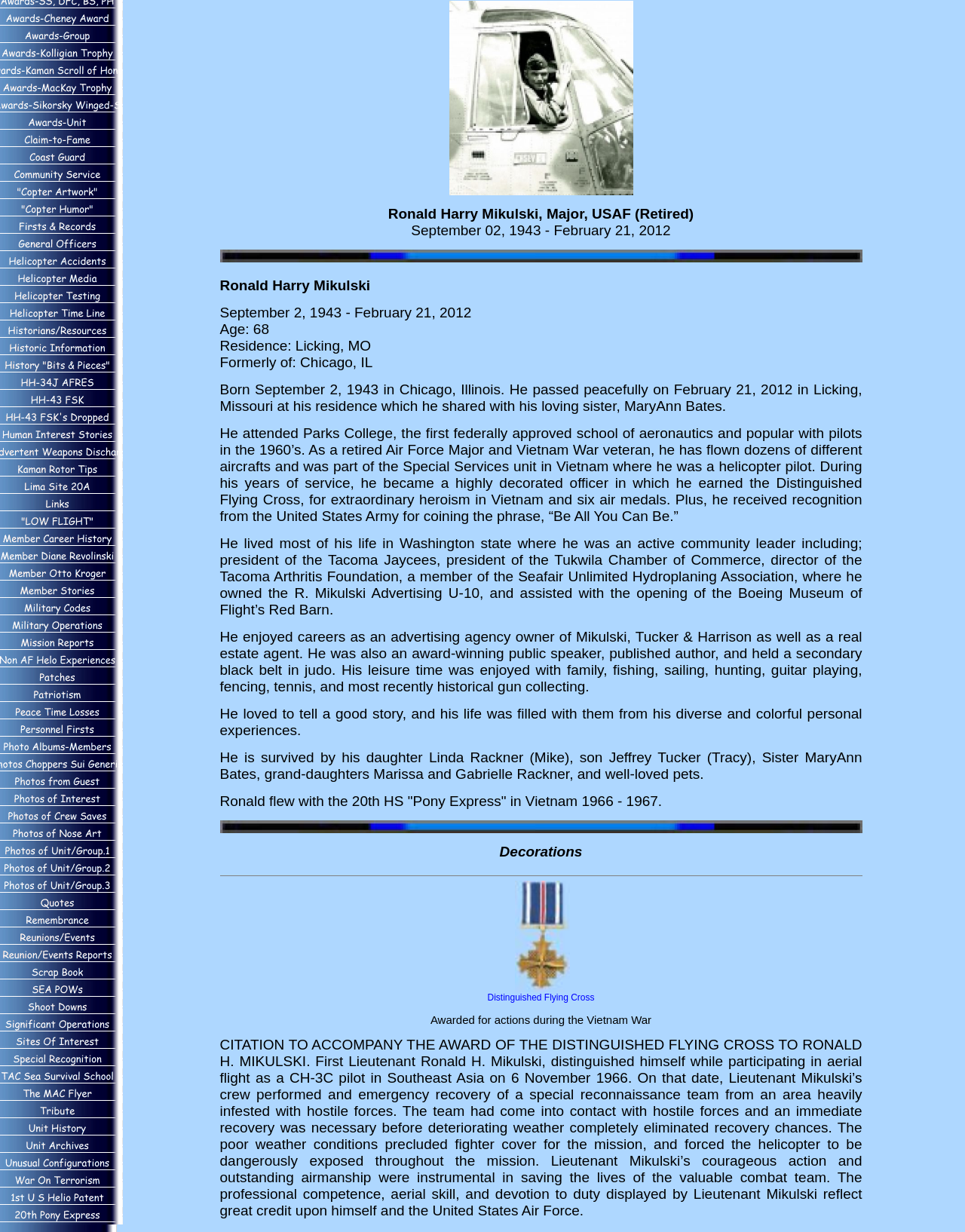Provide the bounding box coordinates for the UI element that is described as: "alt="Inadvertent Weapons Discharge" name="mi_682"".

[0.0, 0.36, 0.121, 0.375]